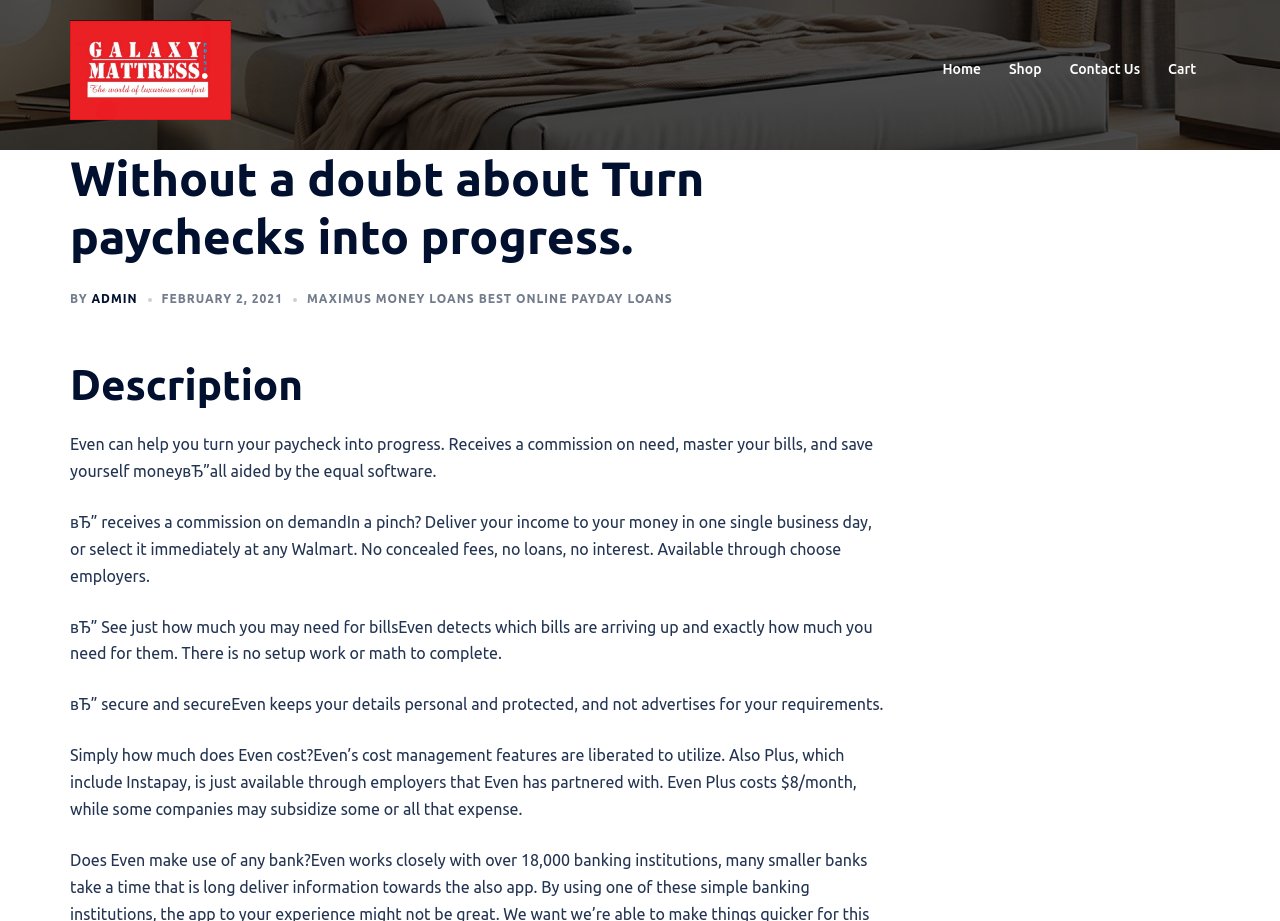Identify the bounding box coordinates of the area that should be clicked in order to complete the given instruction: "Go to the Home page". The bounding box coordinates should be four float numbers between 0 and 1, i.e., [left, top, right, bottom].

[0.736, 0.063, 0.766, 0.089]